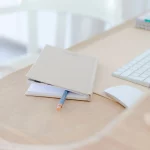What is the tone of the notebook?
Look at the image and answer the question with a single word or phrase.

Soft, neutral